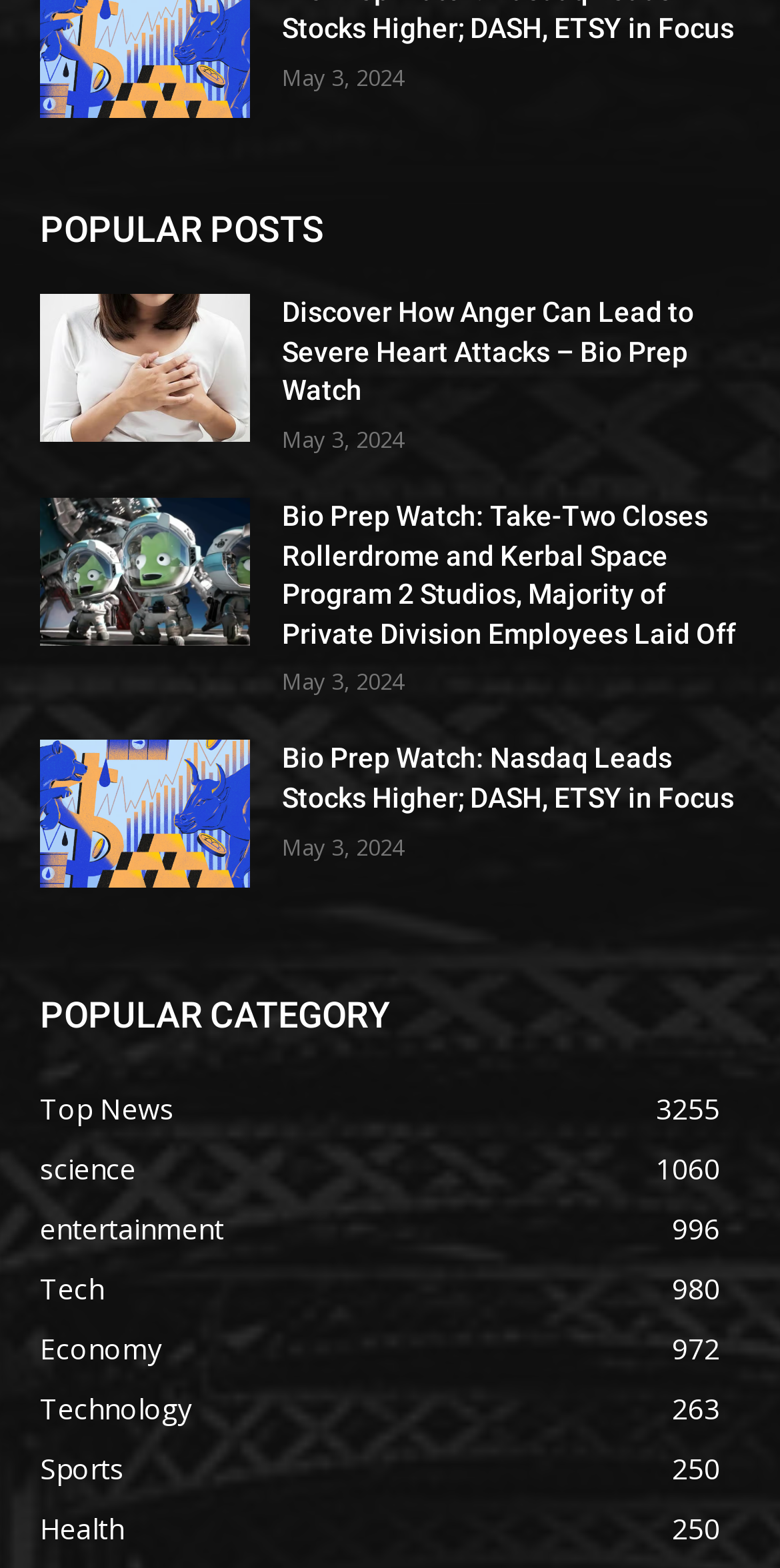Locate the bounding box coordinates of the area where you should click to accomplish the instruction: "Check 'Health' news".

[0.051, 0.963, 0.159, 0.987]